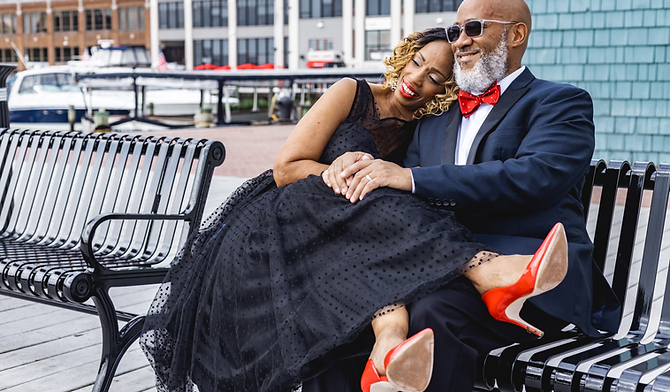Explain in detail what you see in the image.

In a heartwarming capture of love and joy, a couple enjoys a moment together while seated on a bench by the waterfront. The woman, clad in a stunning black polka-dotted dress, leans back into her partner, who is dressed elegantly in a dark suit with a matching bowtie. Her joyful expression and playful posture, with one leg draped over him and a radiant smile, embody a spirit of intimacy and laughter. The man, sporting stylish sunglasses and a closely trimmed beard, beams with happiness as he gently holds her hand. Behind them, the picturesque backdrop of boats and buildings reflects a vibrant atmosphere, enhancing the sense of connection and romance in this beautiful scene. This image resonates with themes of partnership and celebration, aligning perfectly with the narrative of self-discovery and love explored in the article "Eve After Eden: A Self-Defined Woman."